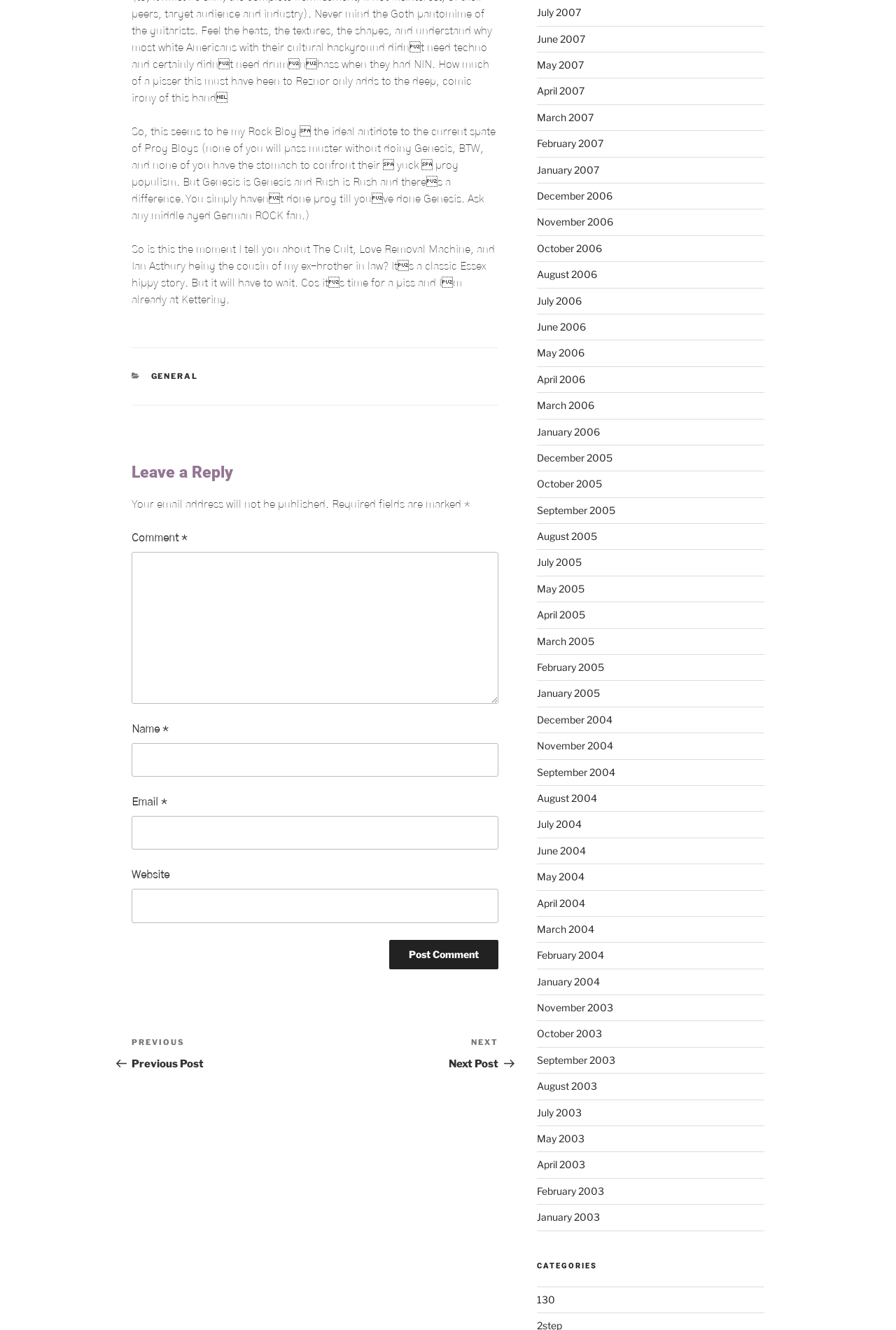What is the navigation section for?
From the screenshot, provide a brief answer in one word or phrase.

To navigate through posts